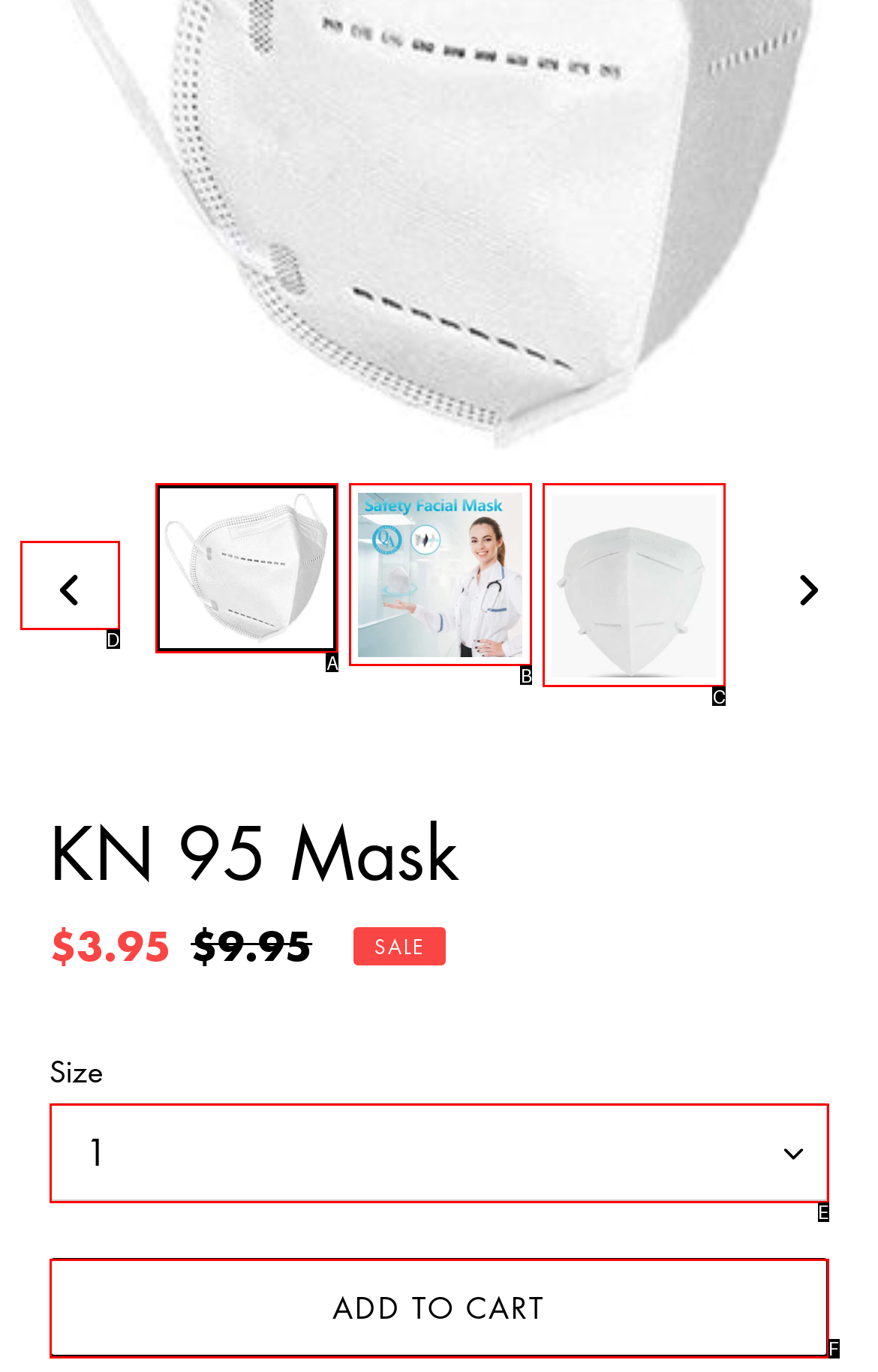Tell me which option best matches the description: Add to cart
Answer with the option's letter from the given choices directly.

F